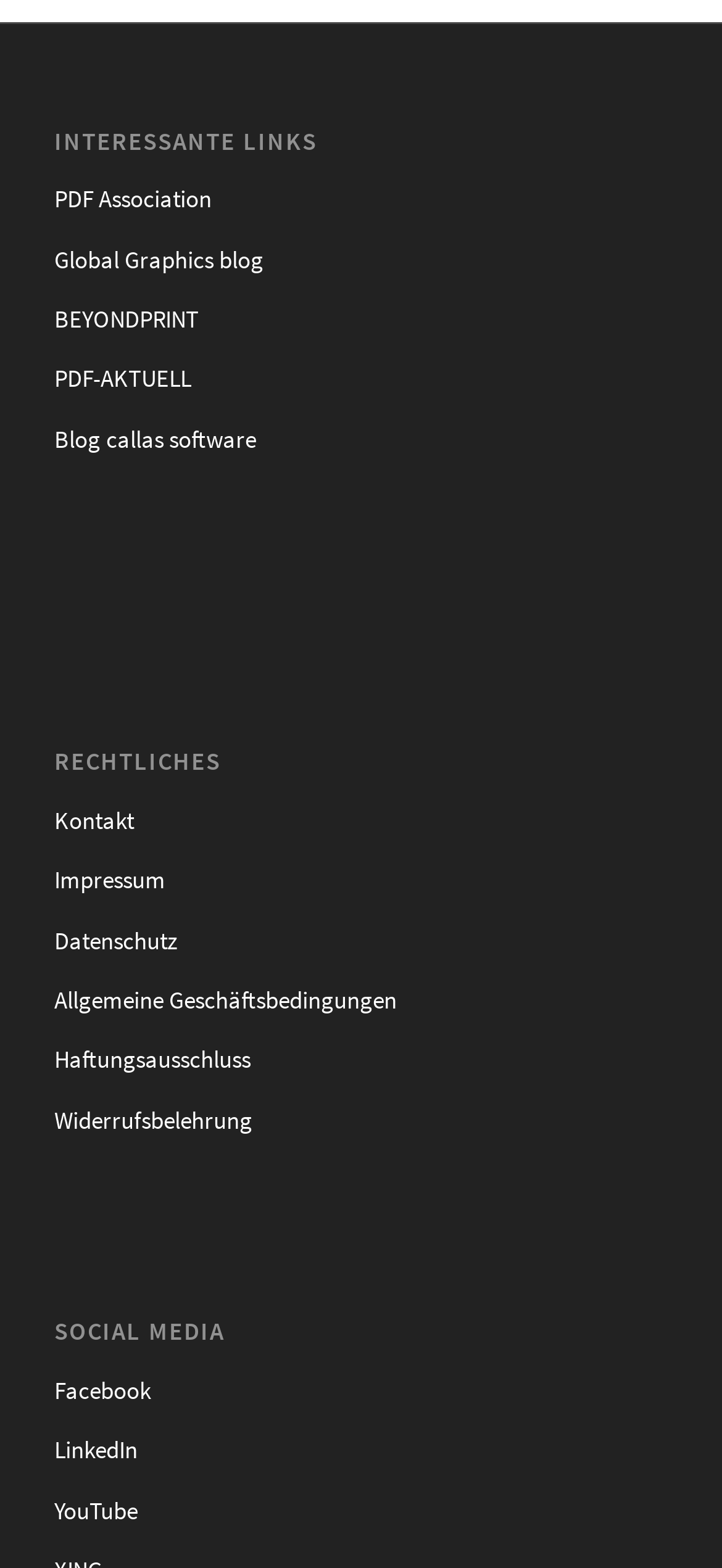Answer the question below using just one word or a short phrase: 
What type of information is provided in the links at the bottom?

Legal information